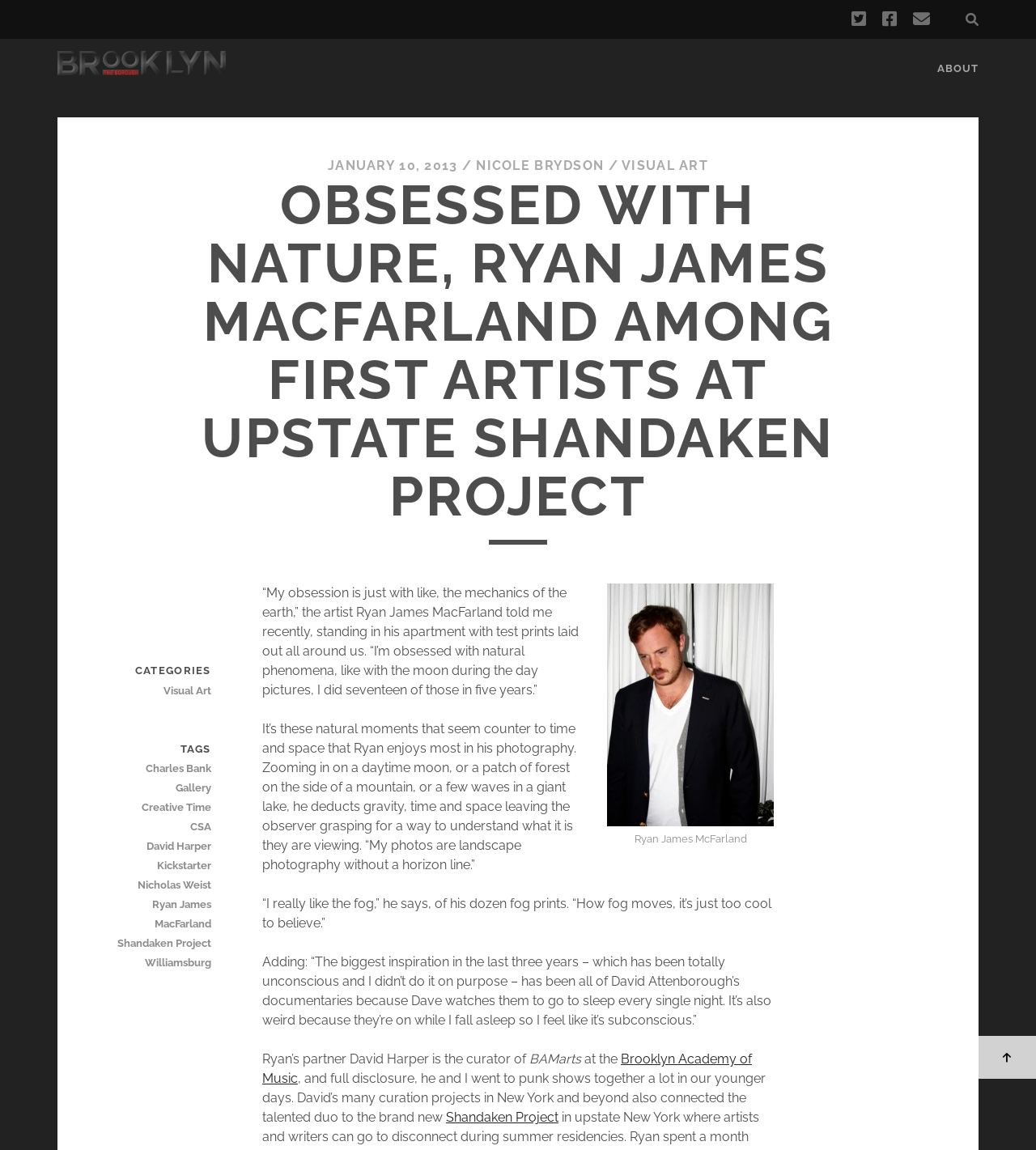Provide a one-word or short-phrase response to the question:
What is the name of the publication or website?

Brooklyn The Borough